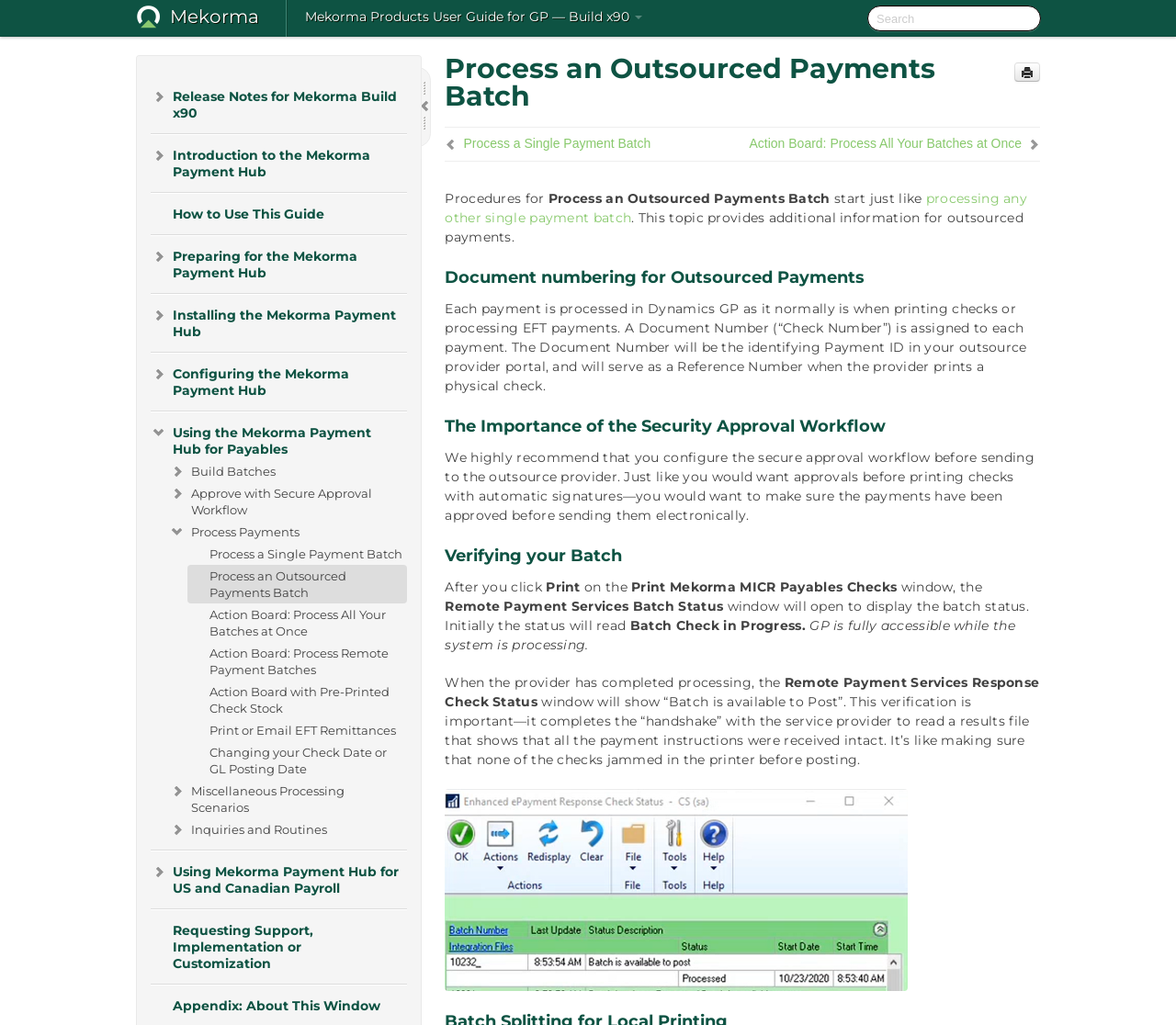Ascertain the bounding box coordinates for the UI element detailed here: "Build Batches". The coordinates should be provided as [left, top, right, bottom] with each value being a float between 0 and 1.

[0.144, 0.449, 0.346, 0.47]